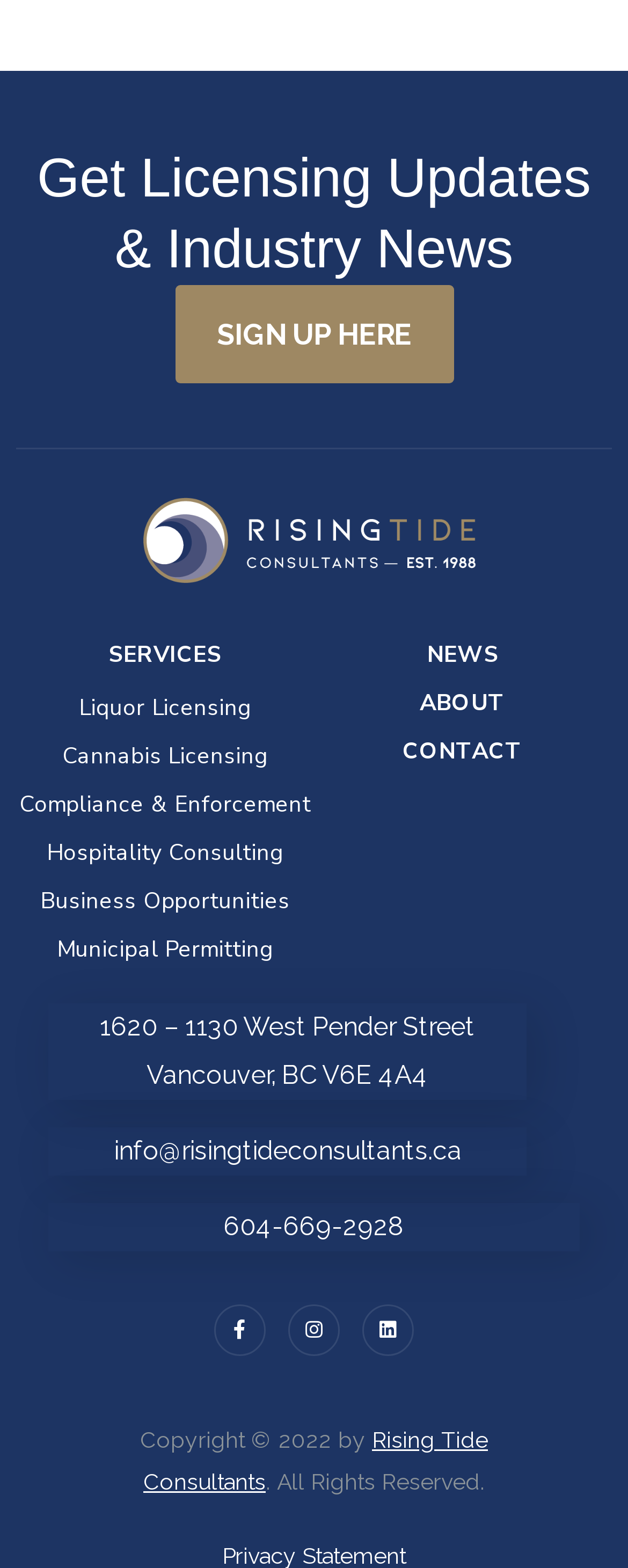What is the phone number of the company?
Examine the screenshot and reply with a single word or phrase.

604-669-2928